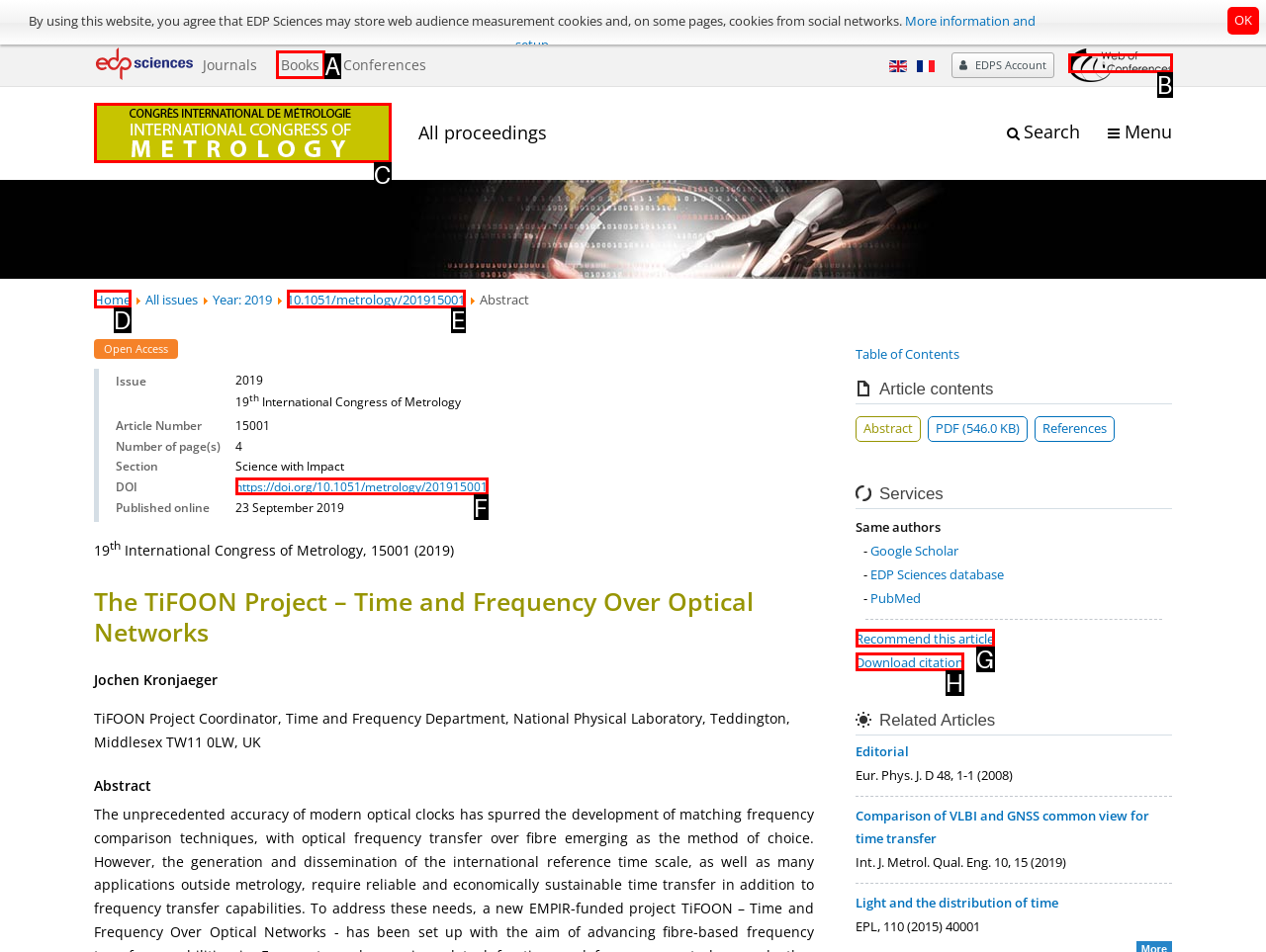Identify the option that corresponds to the description: parent_node: All proceedings title="Journal homepage". Provide only the letter of the option directly.

C